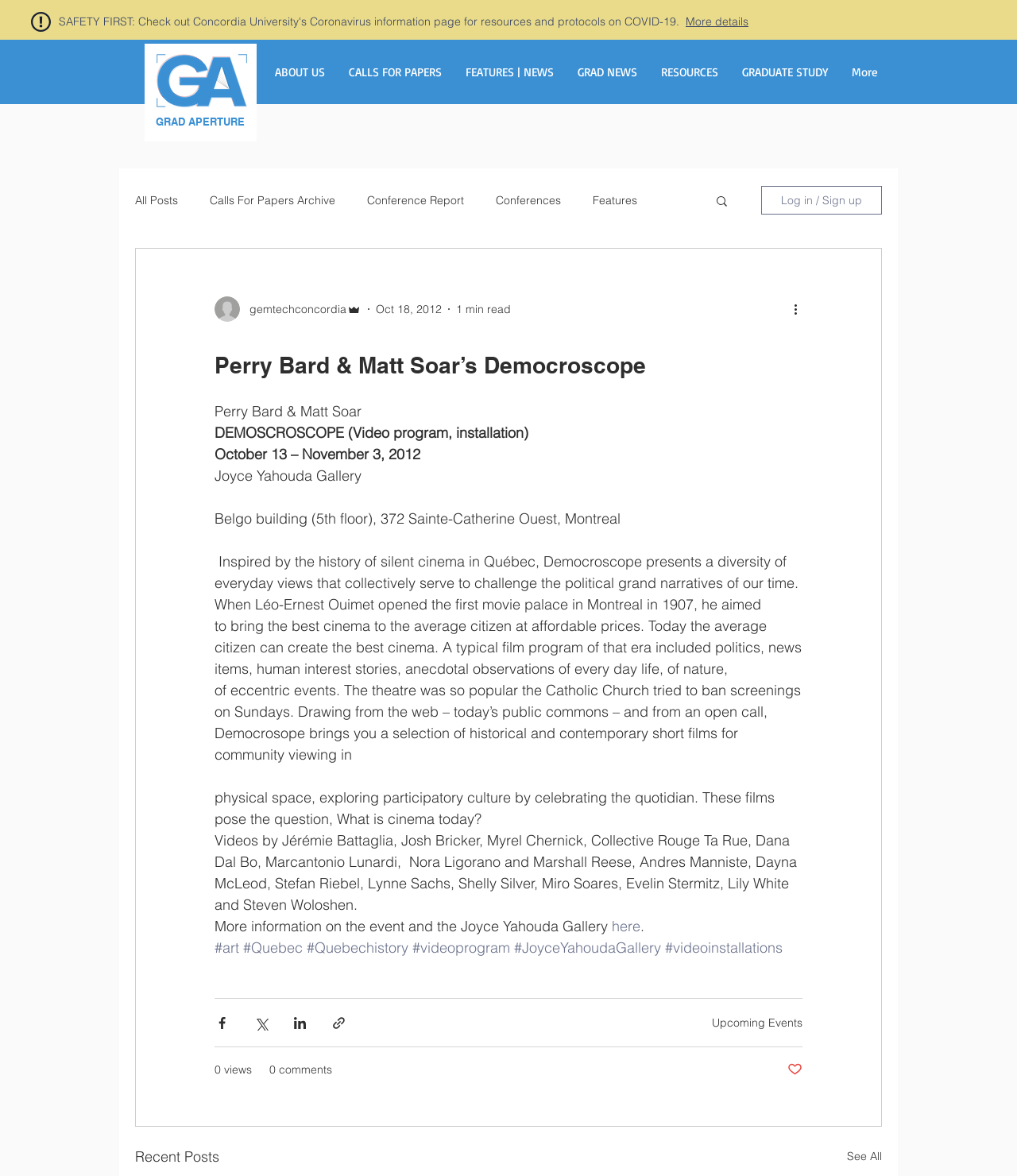Pinpoint the bounding box coordinates of the element you need to click to execute the following instruction: "Search for something". The bounding box should be represented by four float numbers between 0 and 1, in the format [left, top, right, bottom].

[0.702, 0.165, 0.717, 0.179]